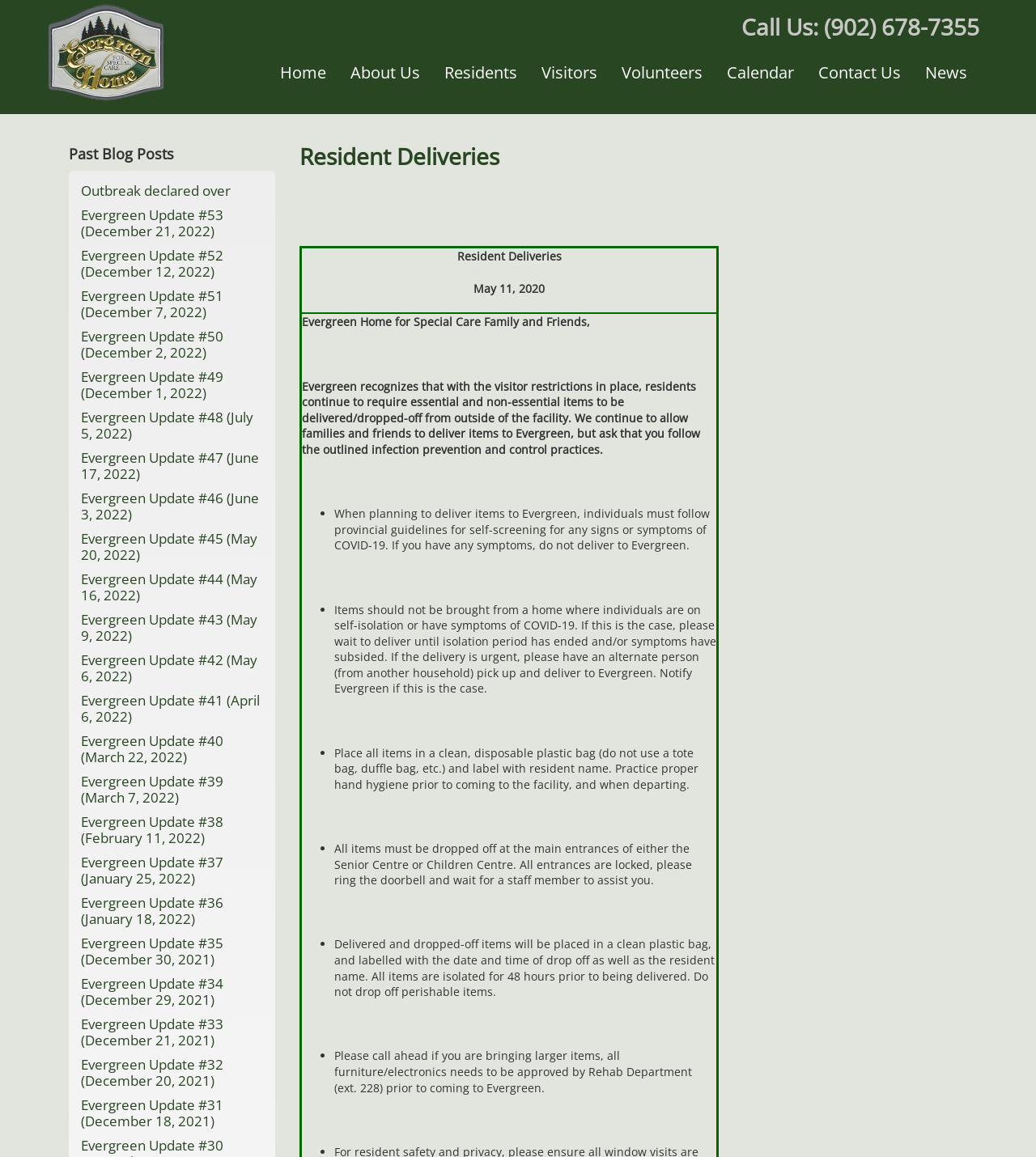What is the title of the second heading?
Using the image provided, answer with just one word or phrase.

Resident Deliveries